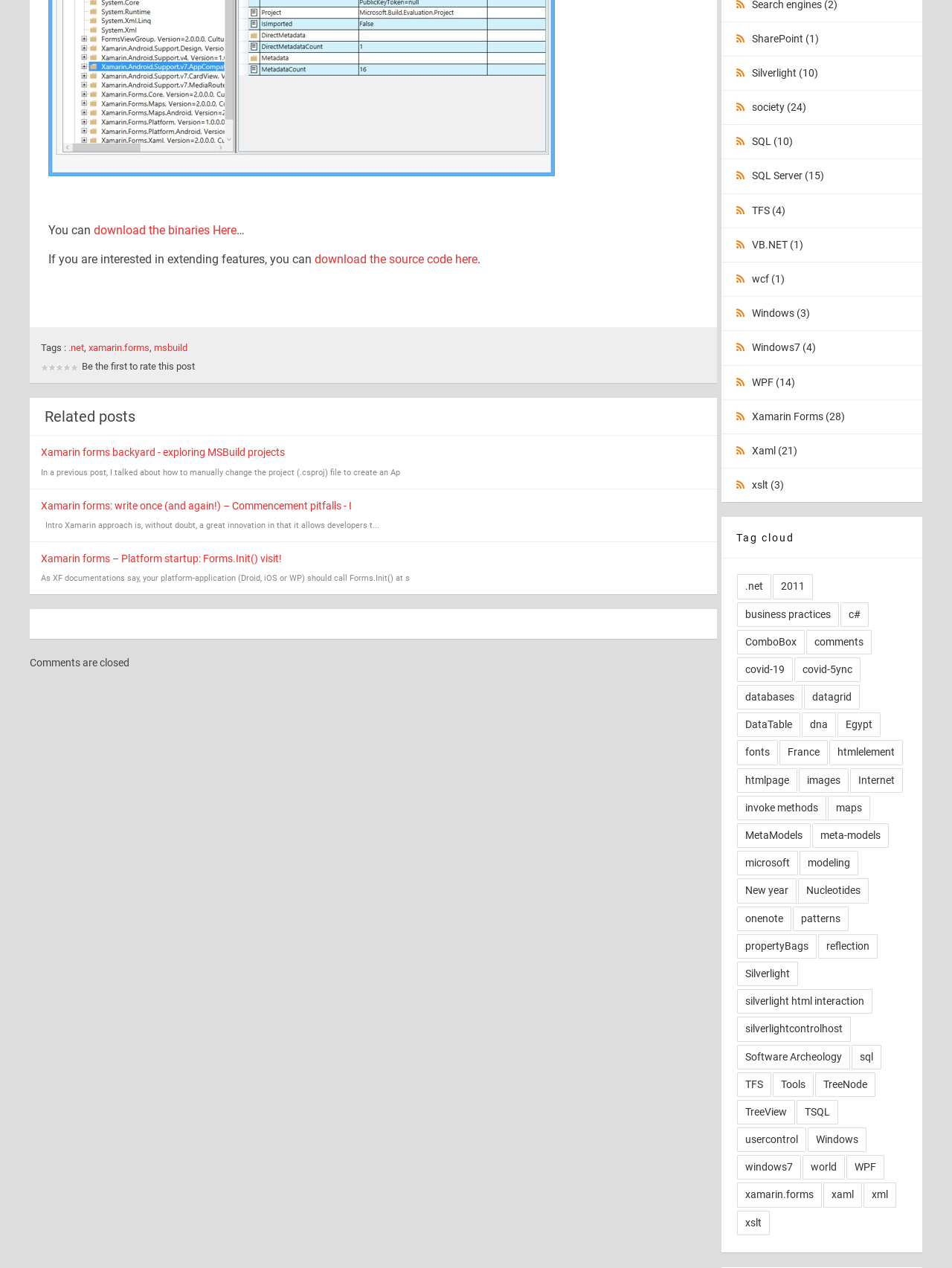Identify the bounding box coordinates for the UI element described as follows: "download the binaries Here". Ensure the coordinates are four float numbers between 0 and 1, formatted as [left, top, right, bottom].

[0.098, 0.176, 0.248, 0.187]